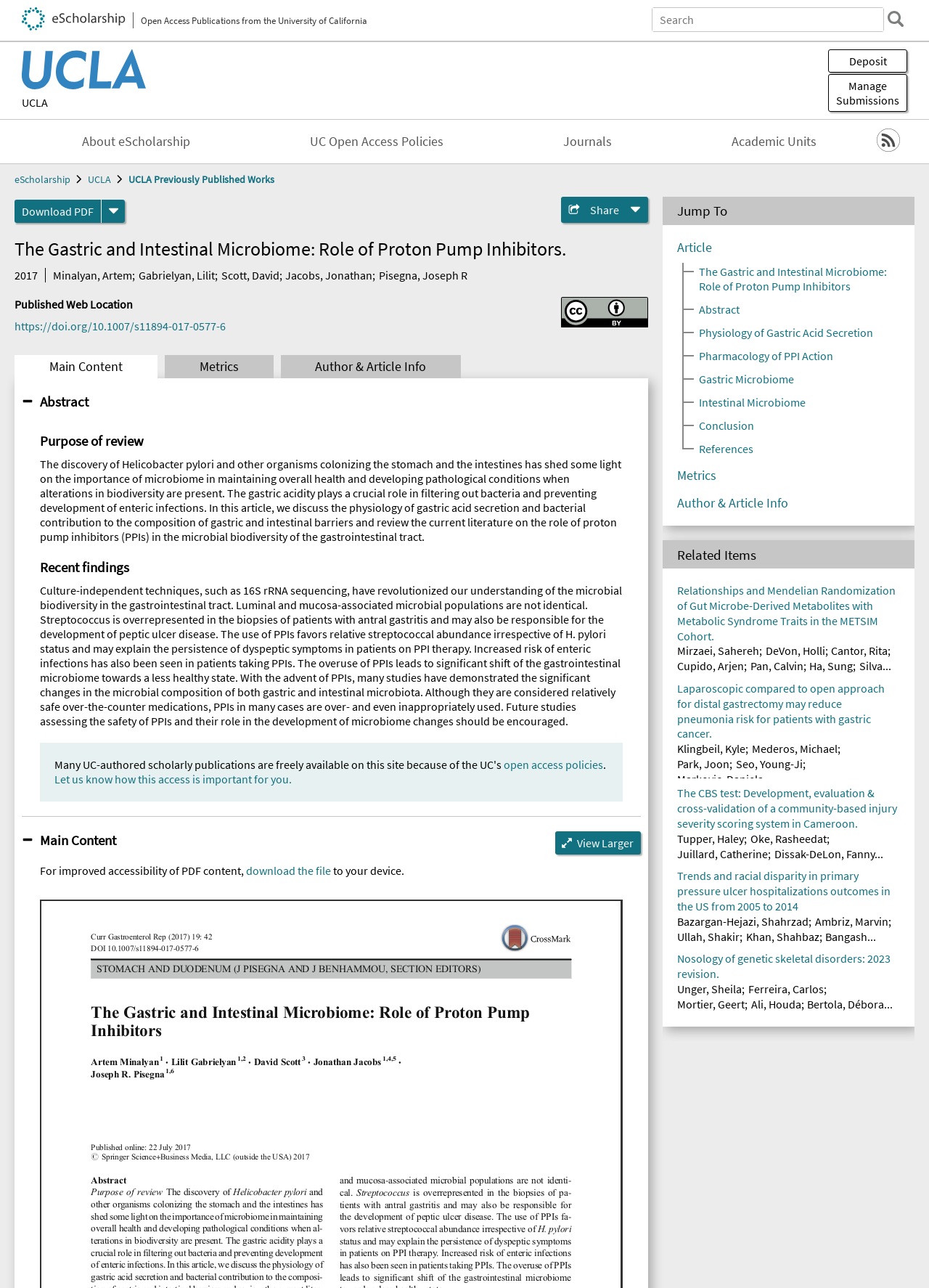What is the name of the article?
Based on the image, provide your answer in one word or phrase.

The Gastric and Intestinal Microbiome: Role of Proton Pump Inhibitors